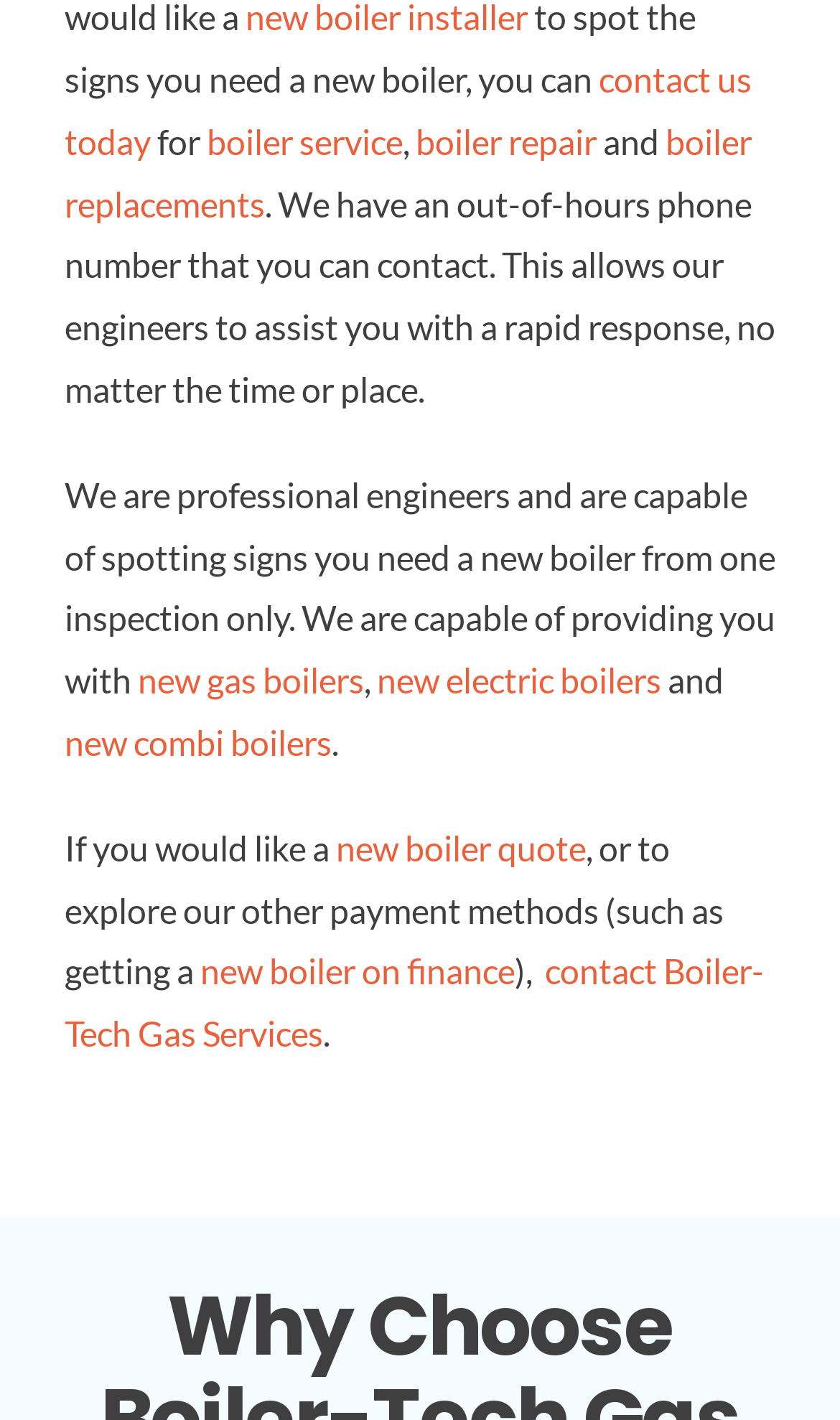Provide the bounding box coordinates for the area that should be clicked to complete the instruction: "explore new gas boilers".

[0.164, 0.464, 0.433, 0.493]